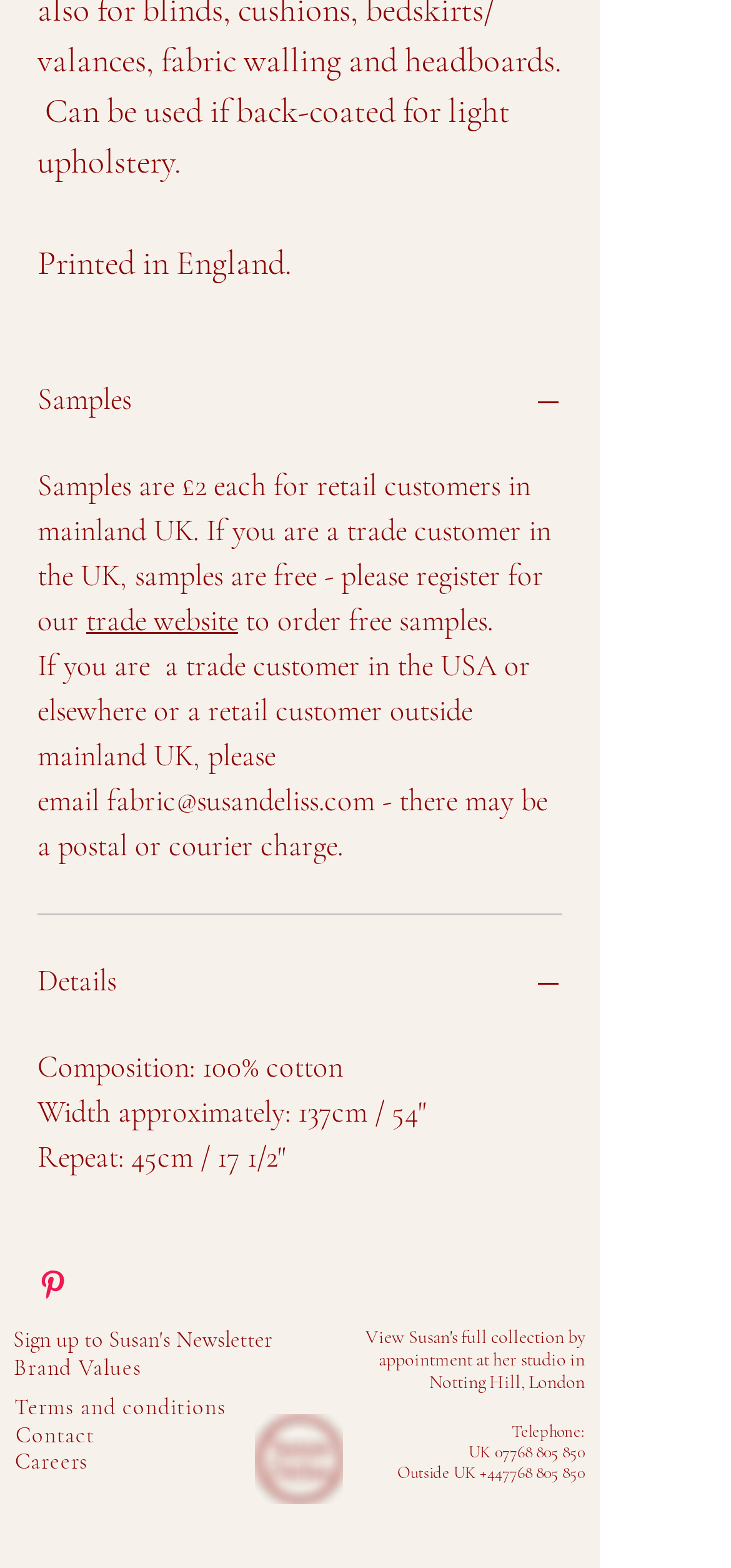How can trade customers in the UK order free samples?
Please provide a full and detailed response to the question.

According to the text, trade customers in the UK can order free samples by registering for the trade website, which is mentioned in the 'Samples' section.